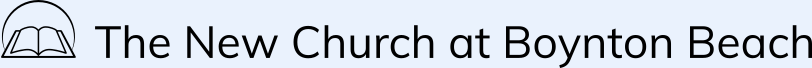Give a one-word or short-phrase answer to the following question: 
What does the open book symbolize?

Educational and spiritual focus